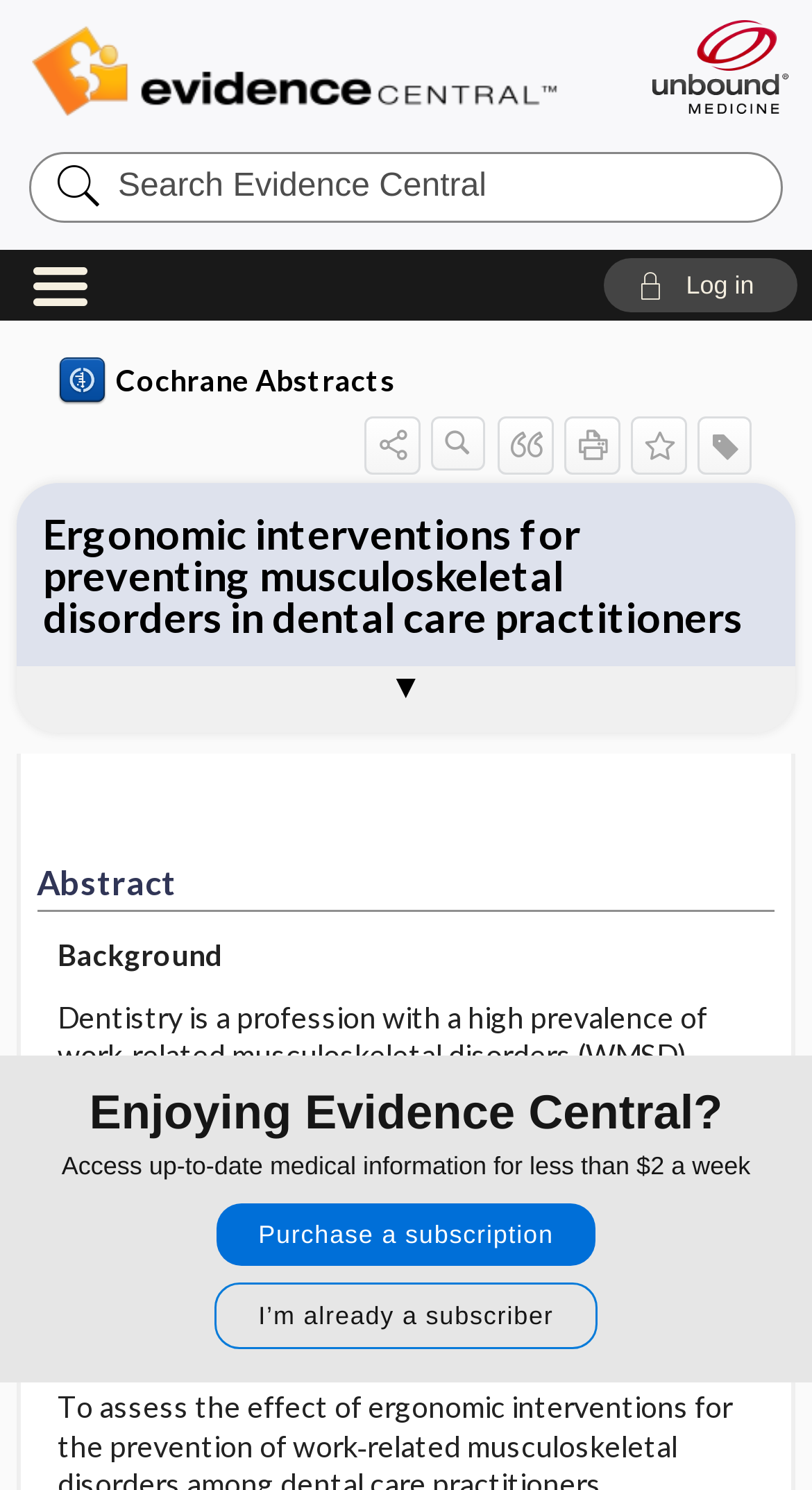Please determine the bounding box of the UI element that matches this description: Evidence Central. The coordinates should be given as (top-left x, top-left y, bottom-right x, bottom-right y), with all values between 0 and 1.

[0.035, 0.017, 0.843, 0.08]